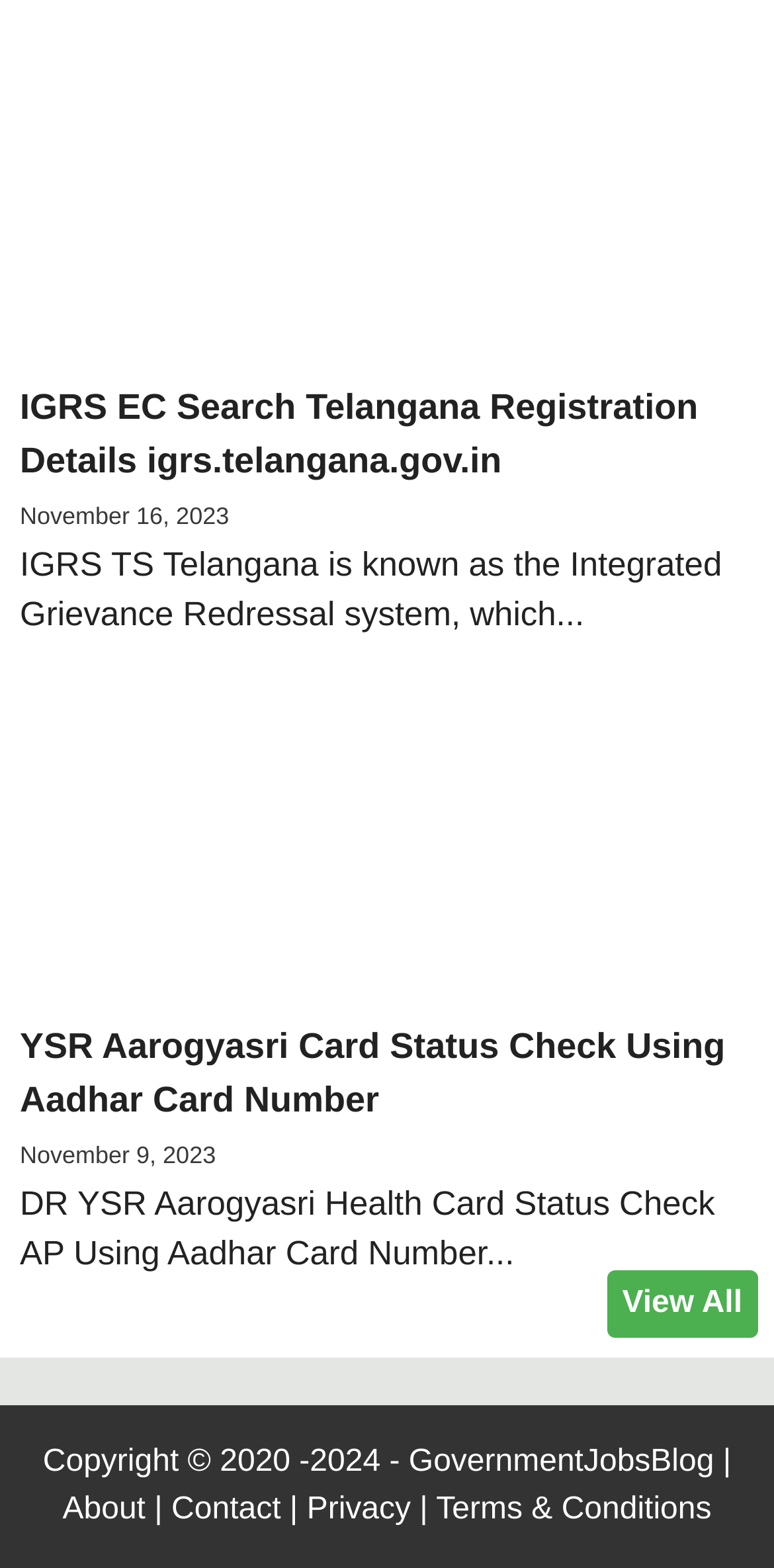Give a short answer to this question using one word or a phrase:
What is the topic of the second heading?

YSR Aarogyasri Card Status